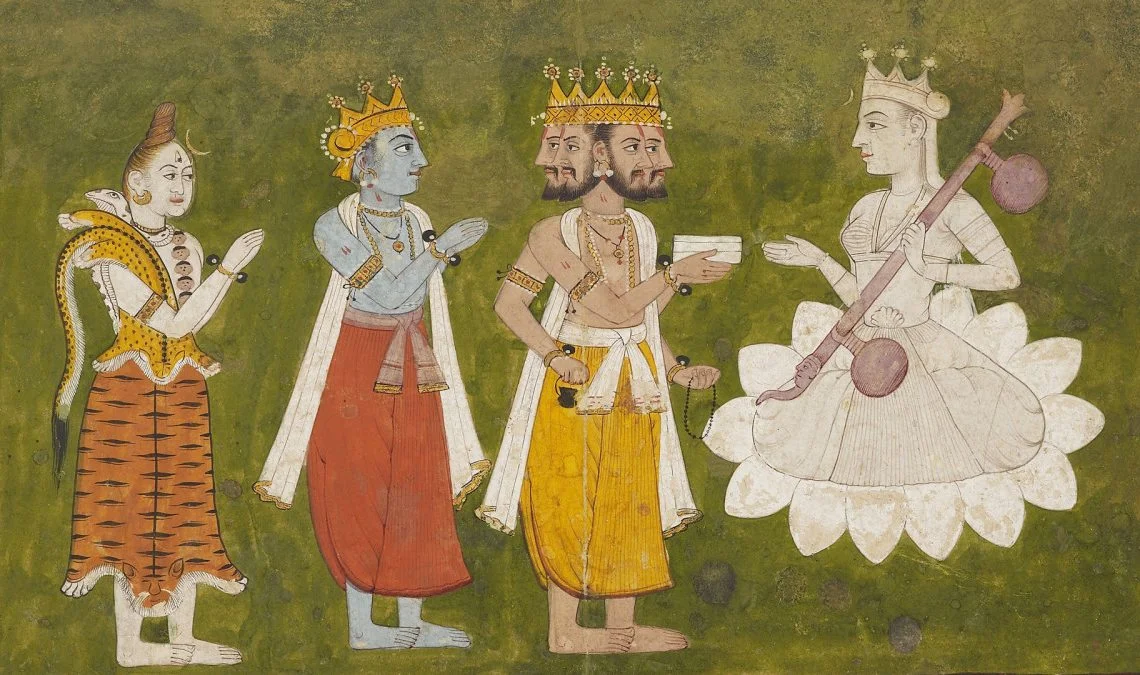Elaborate on the contents of the image in a comprehensive manner.

This image depicts a traditional Indian painting representing key figures from Hindu mythology. On the left, a character is adorned in ornate attire, signifying possibly a deity or an important figure, holding their hands in a gesture of respect. Next to them stands a blue-skinned figure, likely representing Lord Krishna or another divine persona, draped in white and orange garments. Both figures display intricate jewelry, adding to their divine aura.

In the center, a figure with multiple heads embodies a characteristic often associated with Hindu gods, showcasing their omniscience. They hold a cup in one hand, suggesting offerings or divine wisdom. To the right, seated gracefully on a lotus flower, is a female deity, likely representing Saraswati, the goddess of knowledge and arts. She holds a musical instrument, symbolizing the arts and education, and is elegantly dressed, resonating with auspiciousness.

The background features a muted green hue, enhancing the colors of the figures and highlighting their significance within the painting. This imagery is perhaps a snippet into Hindu teachings, reflecting notions of devotion, wisdom, and the rich tapestry of relationships among various deities.